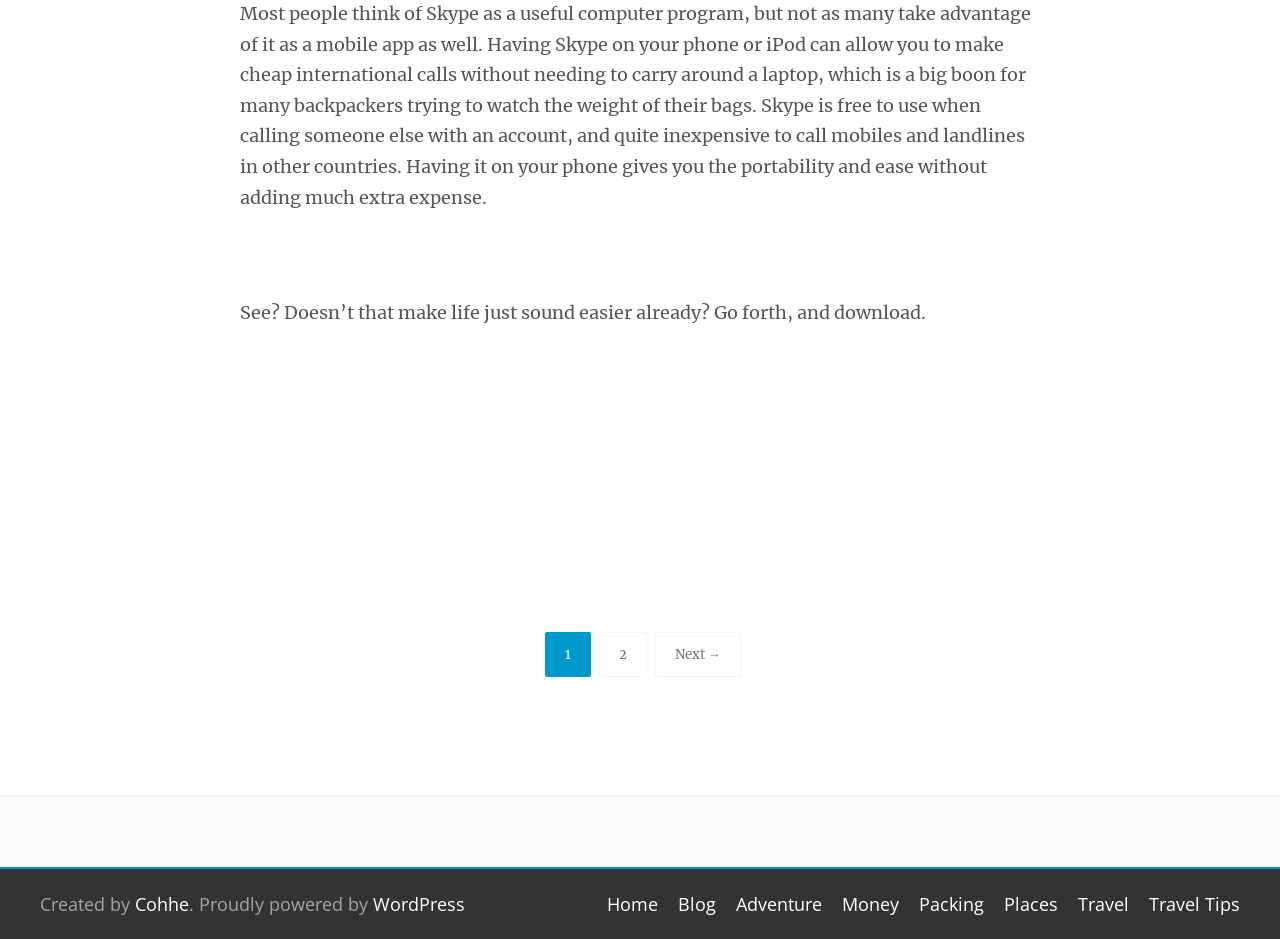What is the author of the webpage?
Using the visual information, answer the question in a single word or phrase.

Cohhe